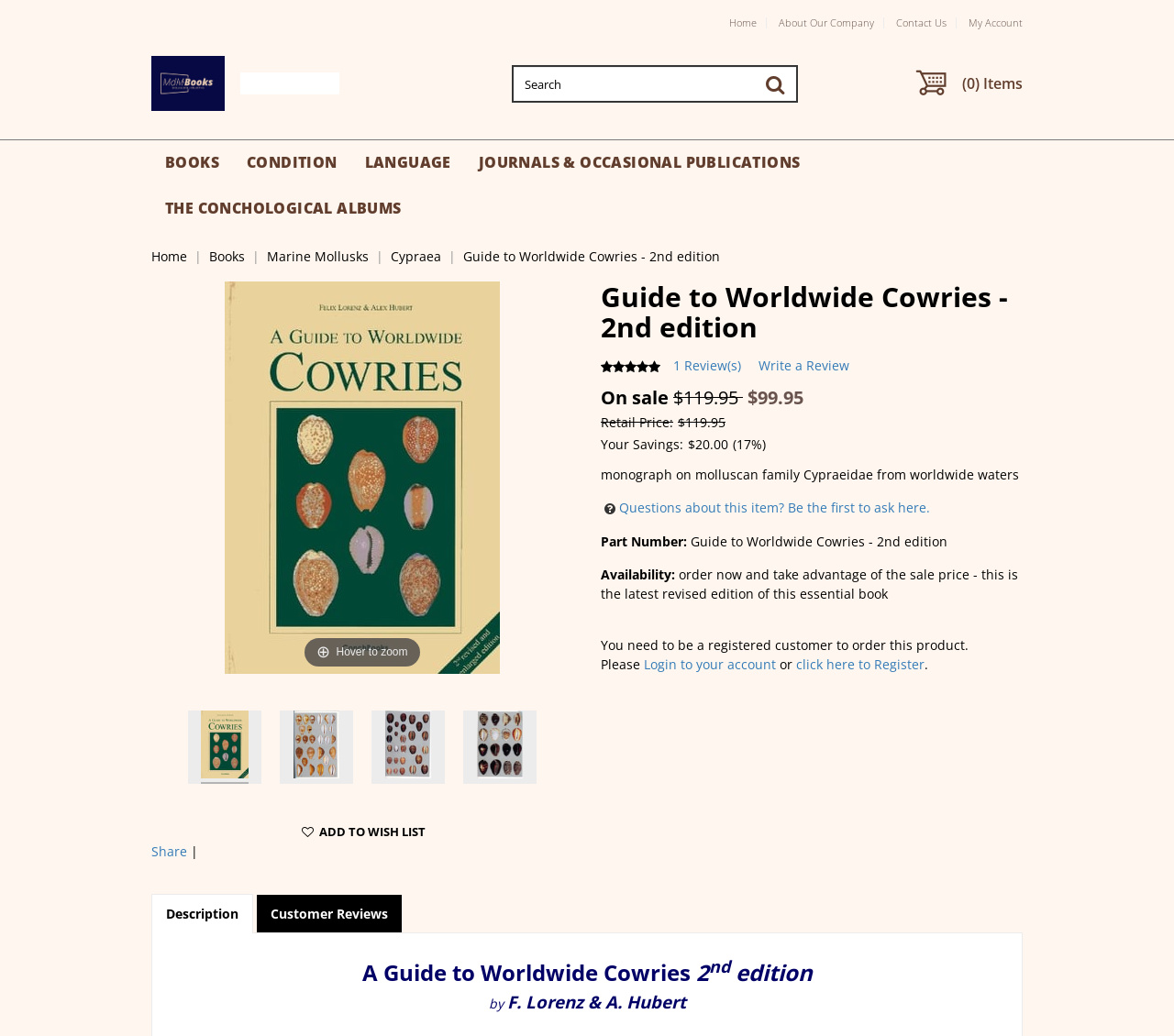Locate the bounding box of the UI element defined by this description: "Condition". The coordinates should be given as four float numbers between 0 and 1, formatted as [left, top, right, bottom].

[0.198, 0.135, 0.299, 0.18]